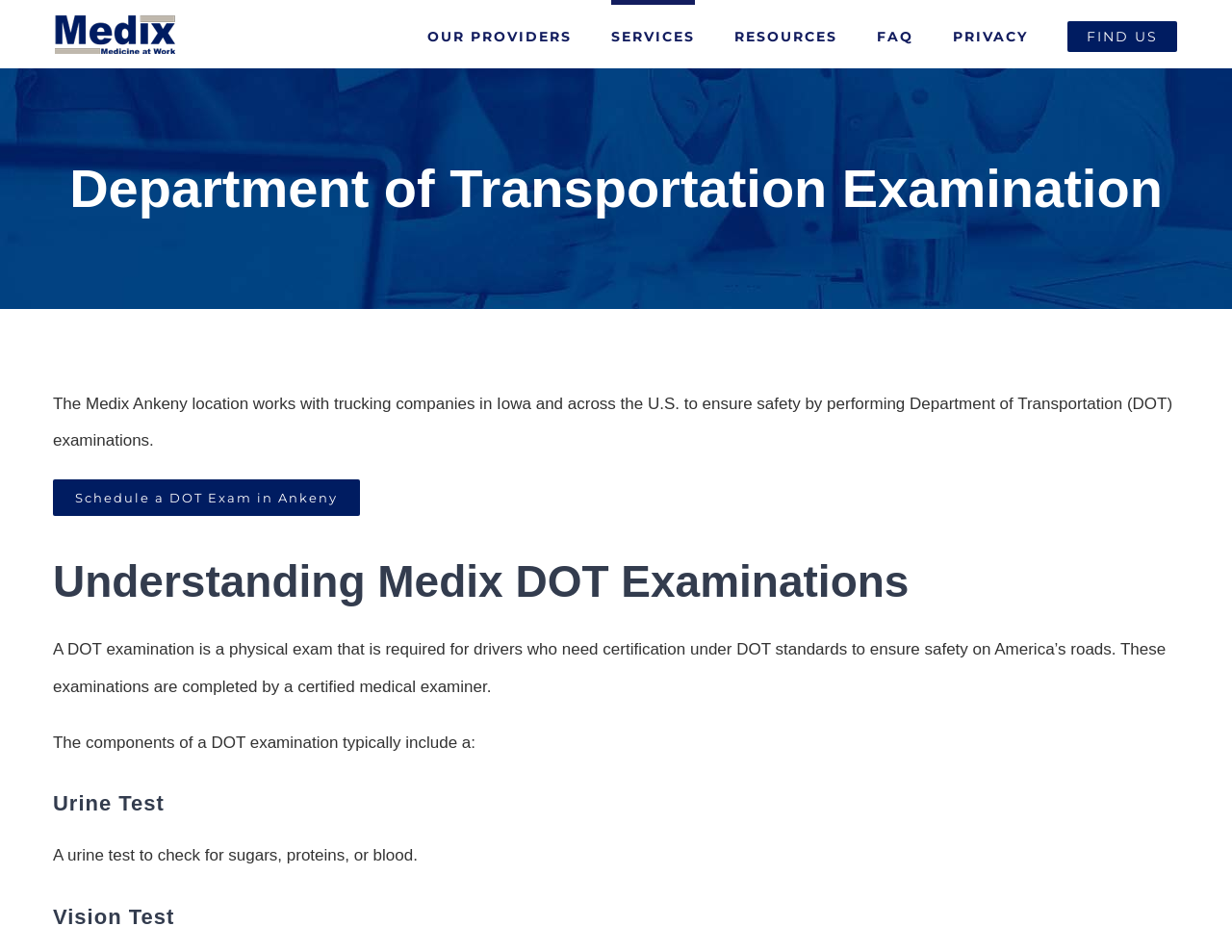What is included in a DOT examination?
Give a one-word or short phrase answer based on the image.

Urine test and vision test